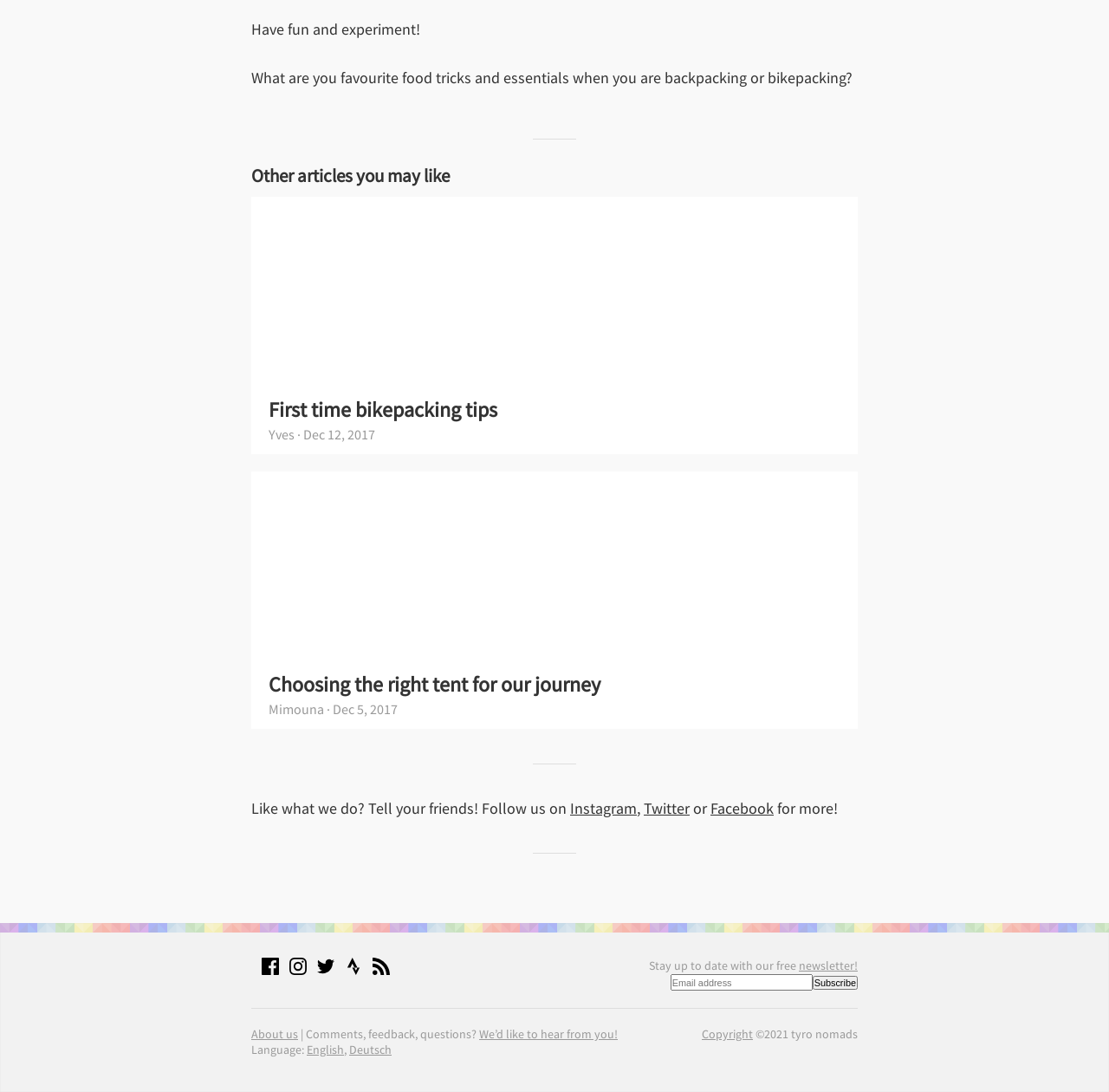Pinpoint the bounding box coordinates of the element to be clicked to execute the instruction: "Check out 'About us'".

[0.227, 0.94, 0.269, 0.954]